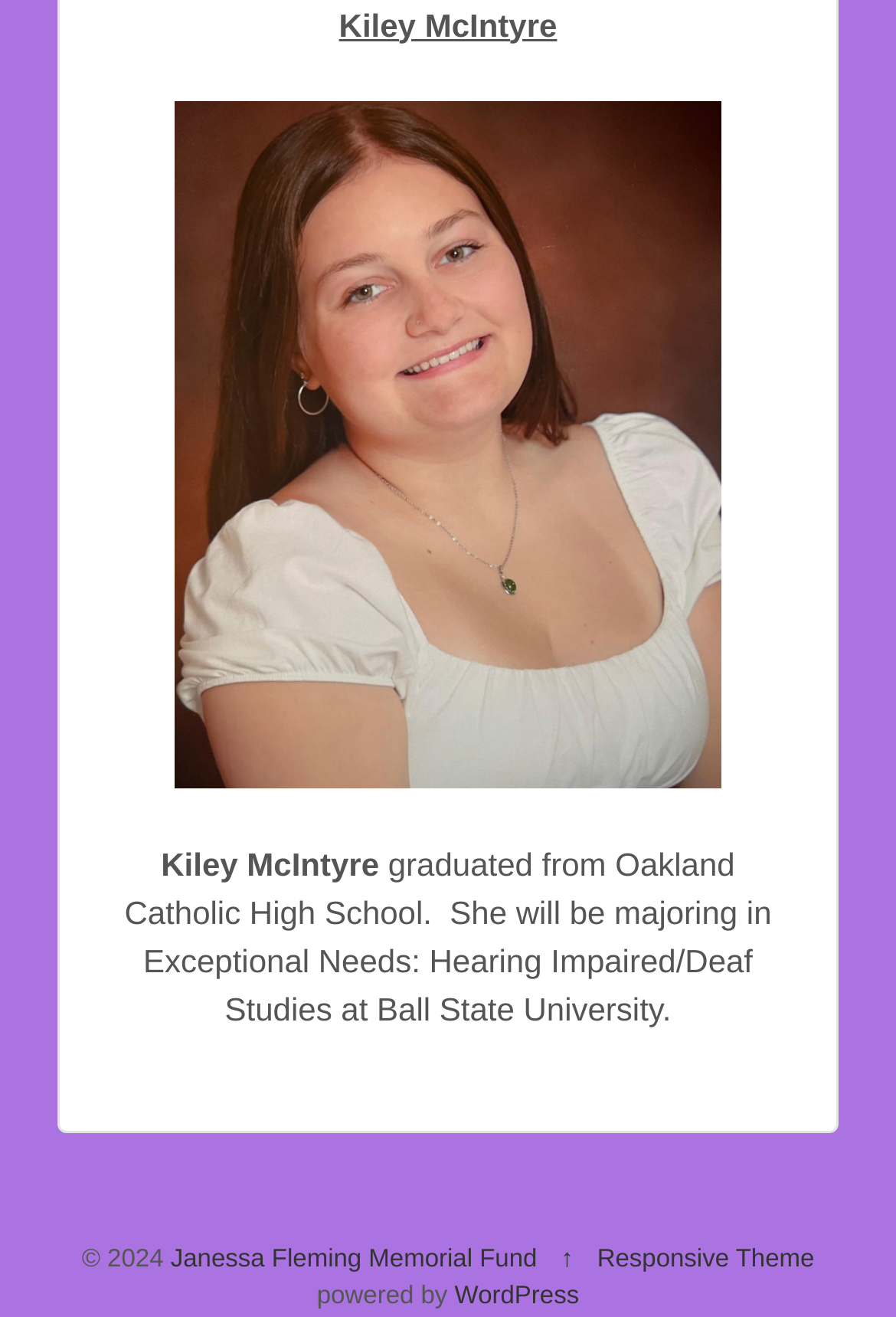Please reply to the following question with a single word or a short phrase:
Where did Kiley McIntyre graduate from?

Oakland Catholic High School